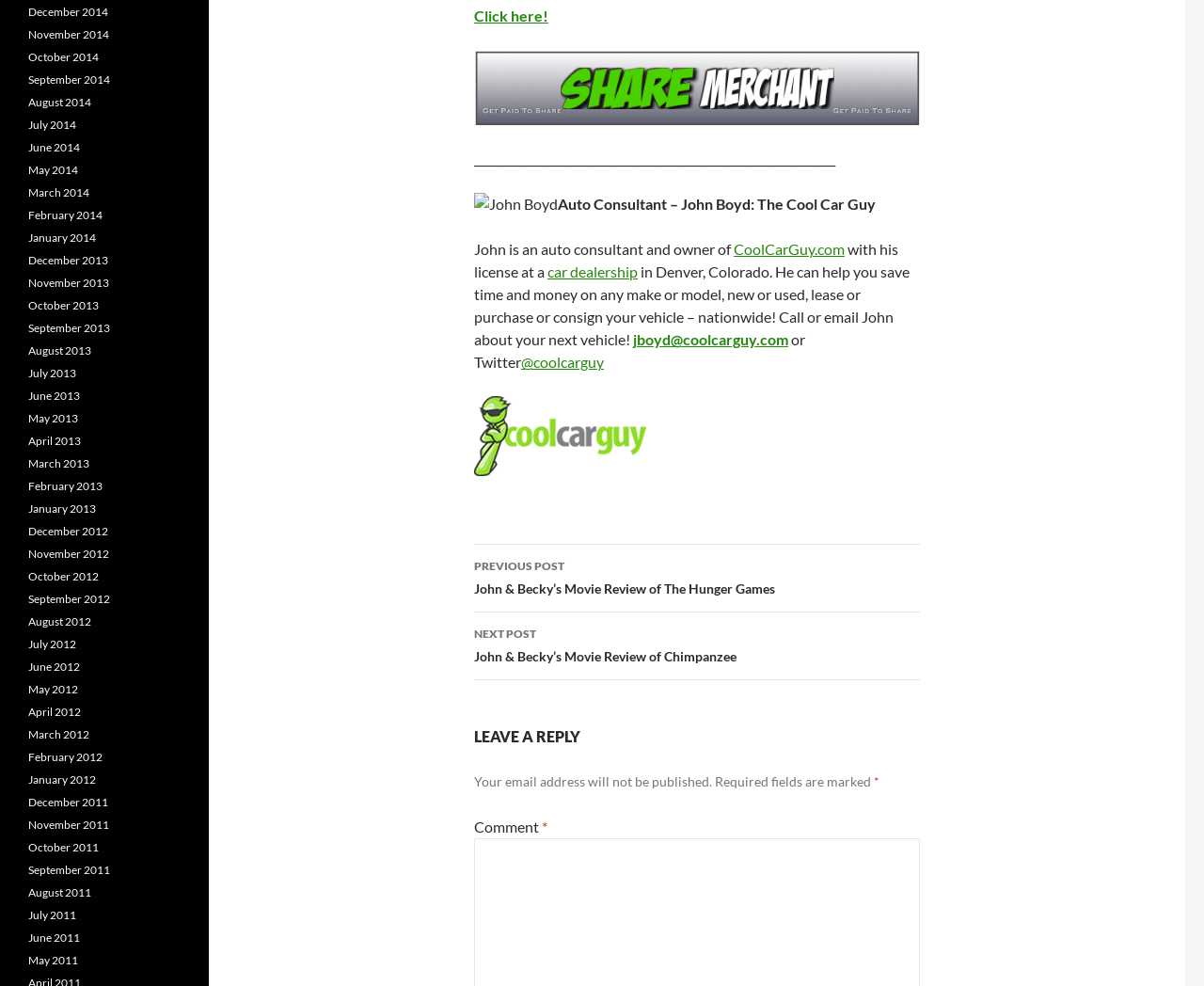Could you determine the bounding box coordinates of the clickable element to complete the instruction: "Click on the 'Click here!' link"? Provide the coordinates as four float numbers between 0 and 1, i.e., [left, top, right, bottom].

[0.394, 0.007, 0.455, 0.025]